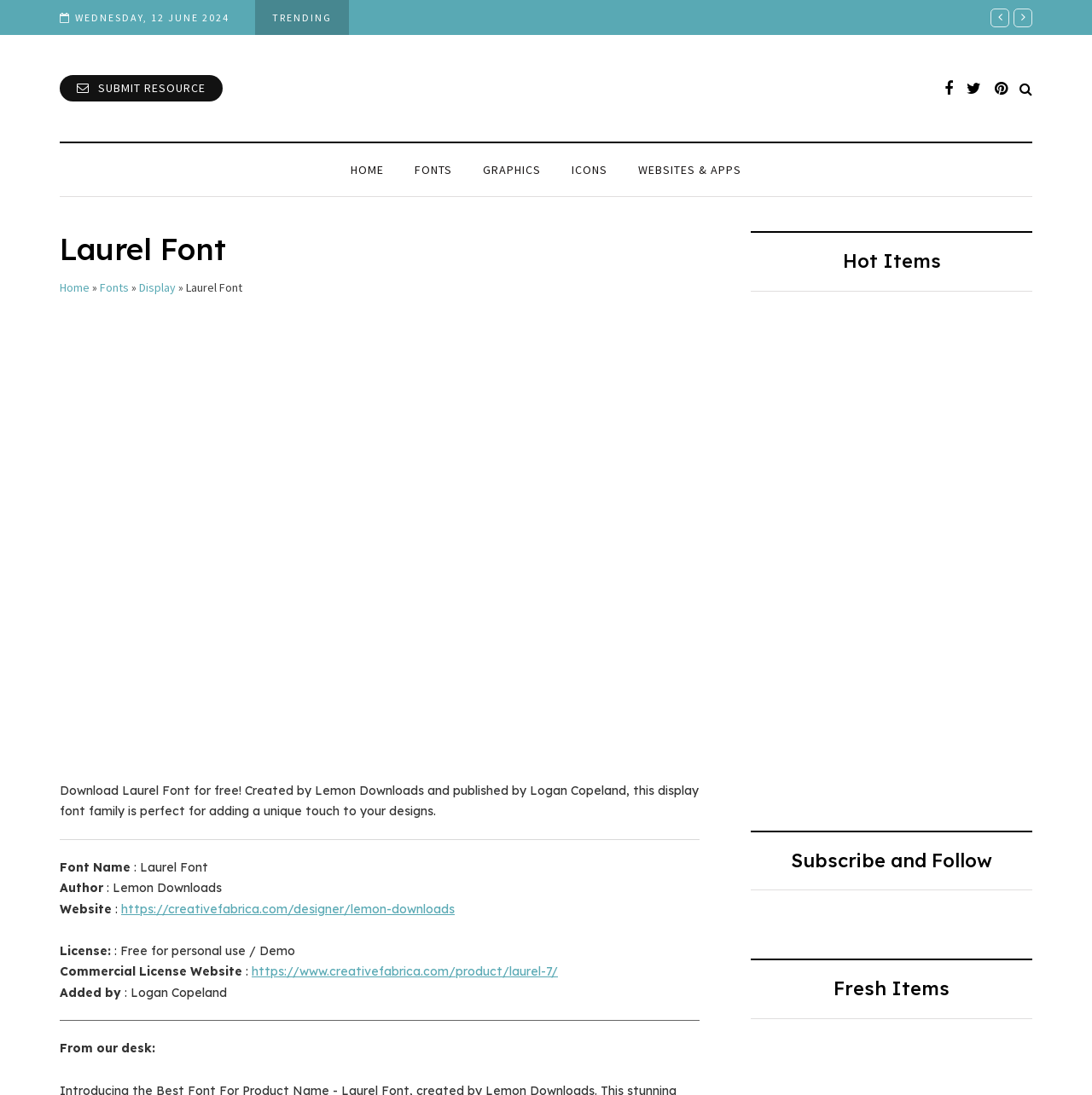Locate the bounding box coordinates of the region to be clicked to comply with the following instruction: "Search for resources". The coordinates must be four float numbers between 0 and 1, in the form [left, top, right, bottom].

[0.055, 0.069, 0.204, 0.093]